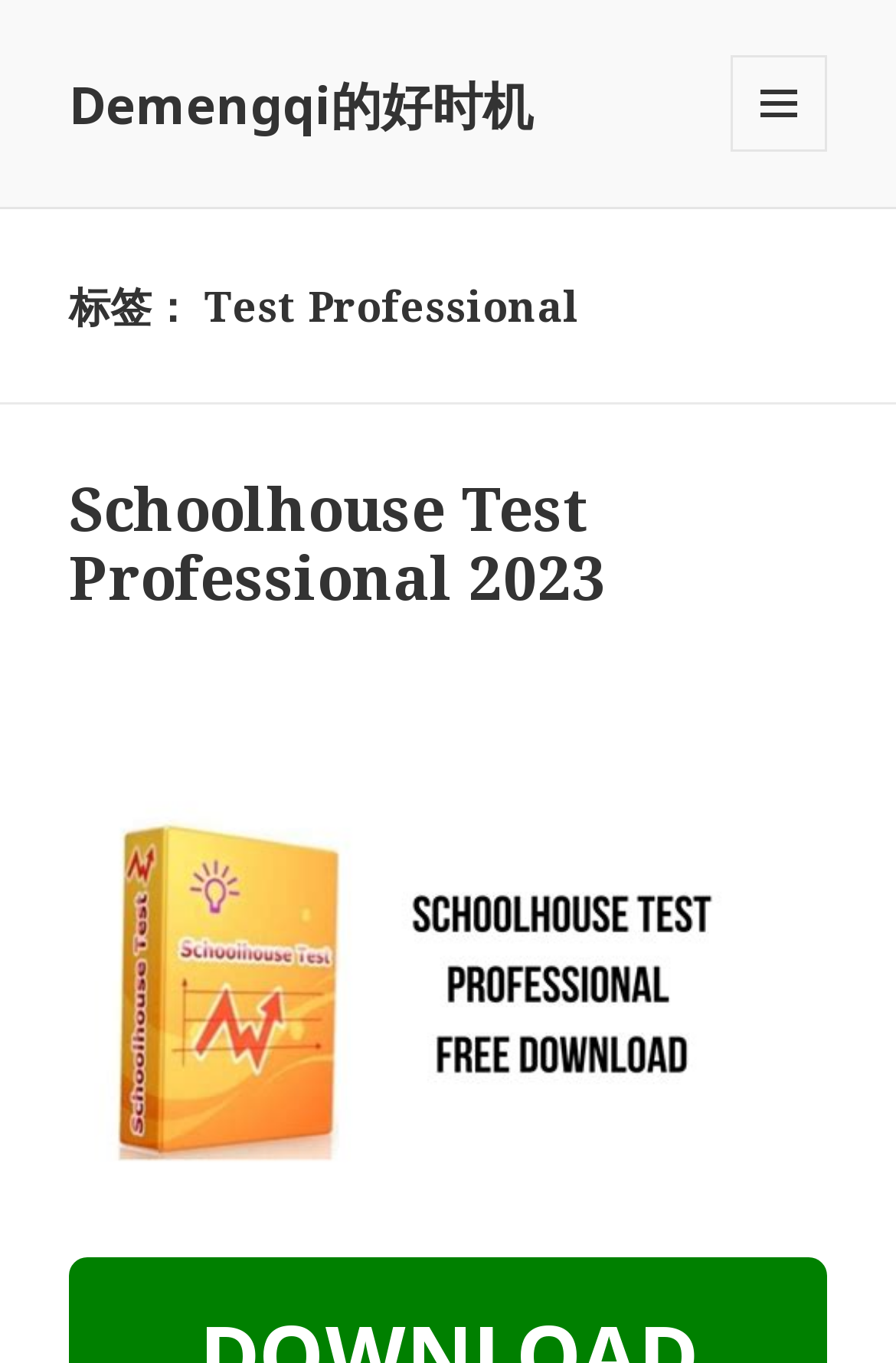What is the name of the test professional?
Please use the image to deliver a detailed and complete answer.

I inferred this answer by looking at the heading 'Schoolhouse Test Professional 2023' and the link 'Schoolhouse Test Professional' which suggests that the test professional being referred to is called Schoolhouse Test Professional.